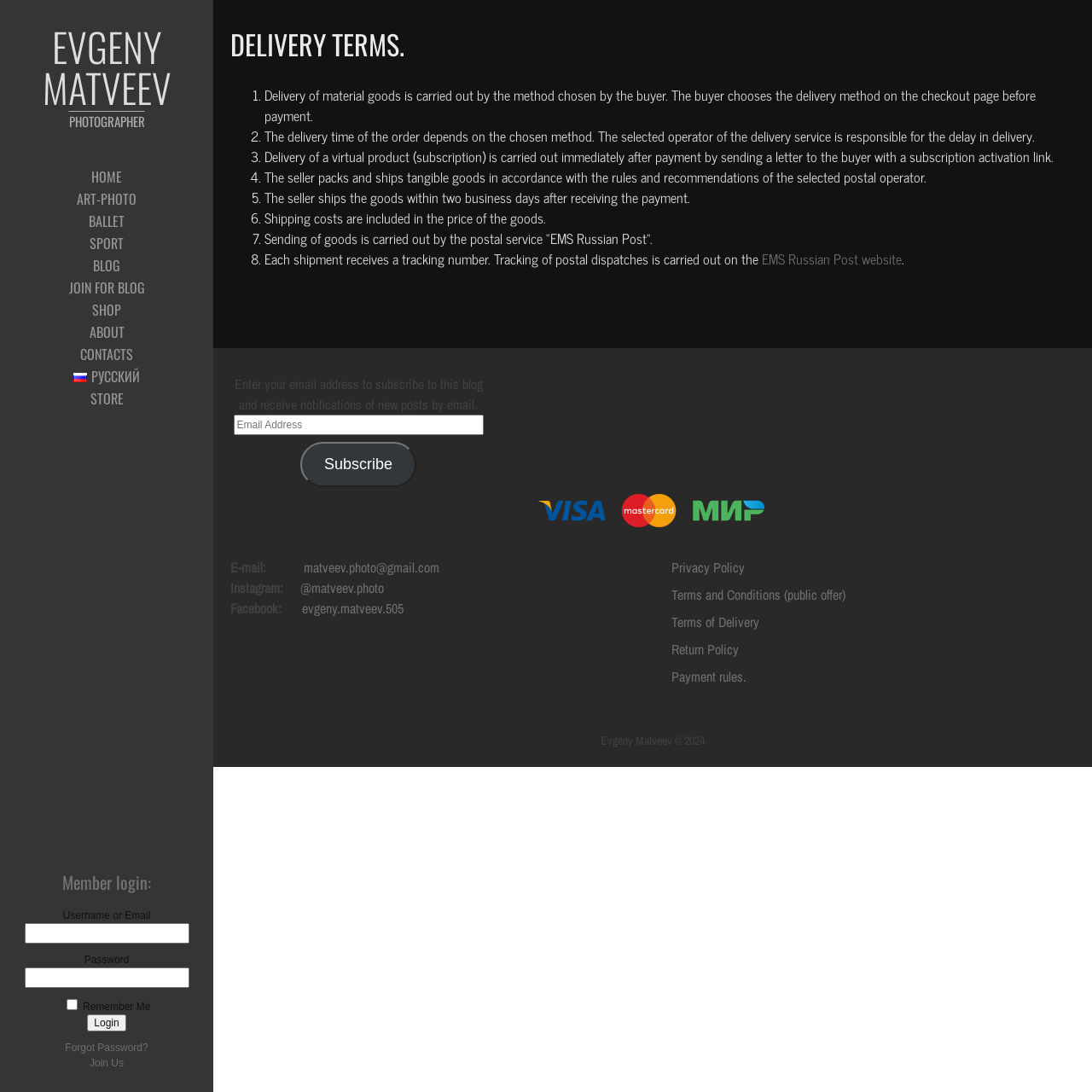What is the purpose of the 'Join Us' button?
Using the image, provide a detailed and thorough answer to the question.

The 'Join Us' button is likely used to allow users to create an account or join the website. This can be inferred from its placement next to the login form and the 'Forgot Password?' link, which suggests that it is related to user registration or membership.